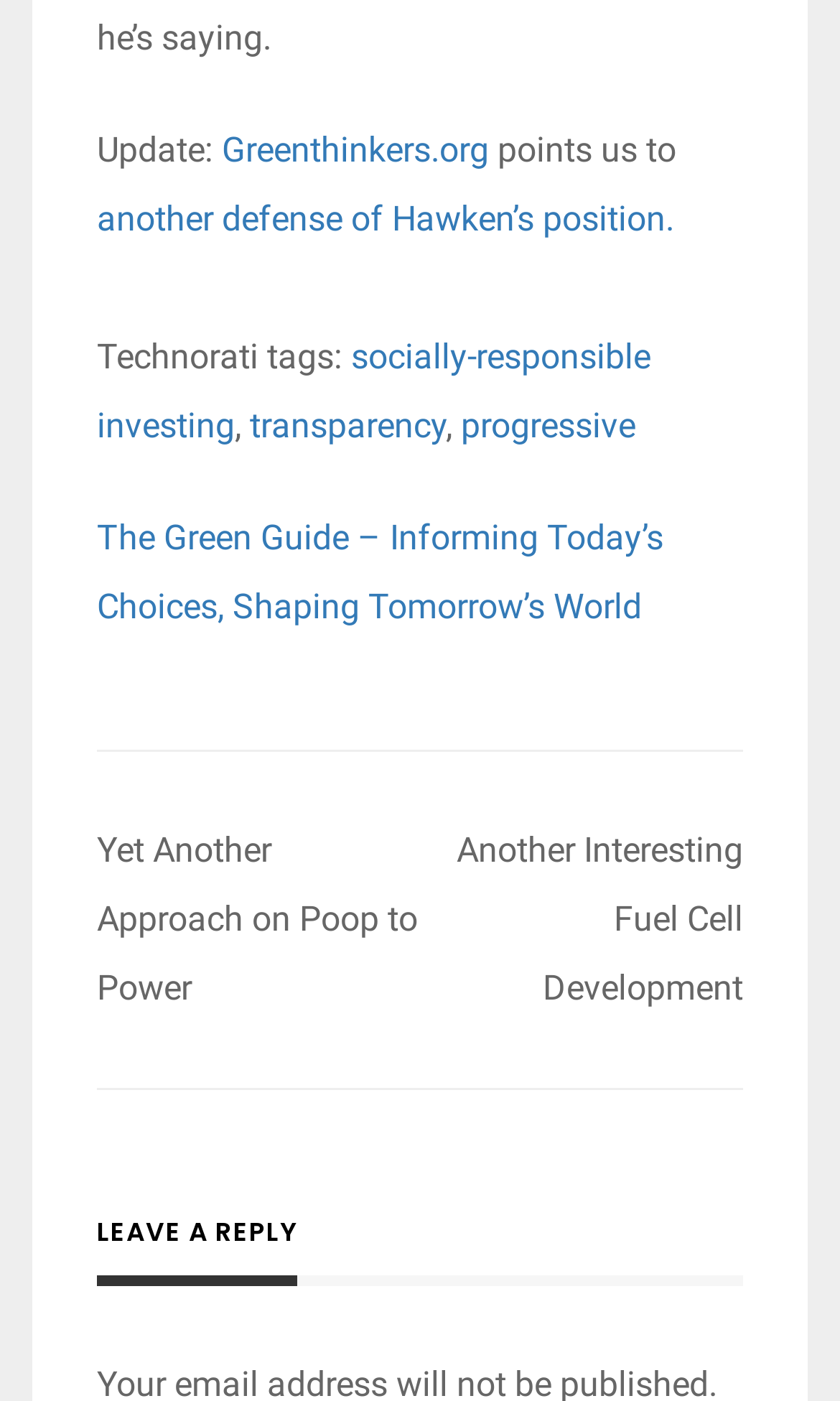Pinpoint the bounding box coordinates for the area that should be clicked to perform the following instruction: "visit Greenthinkers.org".

[0.264, 0.092, 0.582, 0.121]